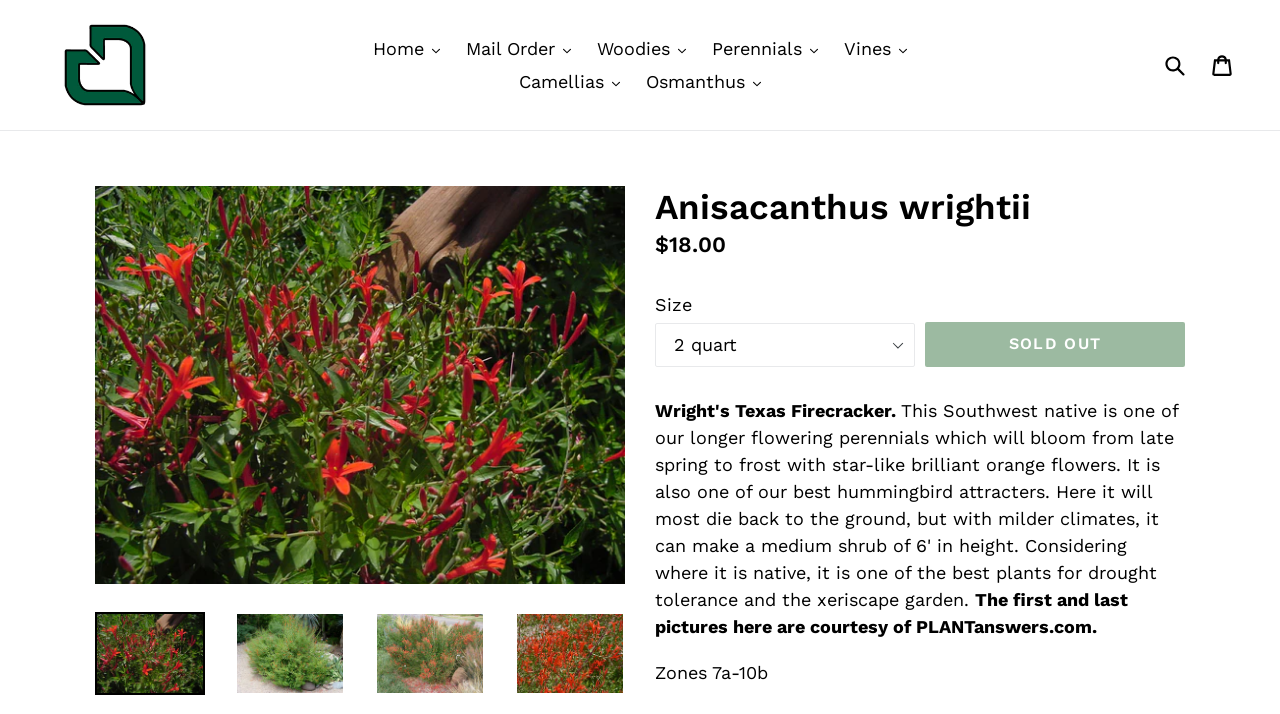What is the current status of the plant in stock?
Use the information from the screenshot to give a comprehensive response to the question.

I found the answer by looking at the button element with the text 'SOLD OUT' which is disabled, indicating that the plant is currently out of stock.